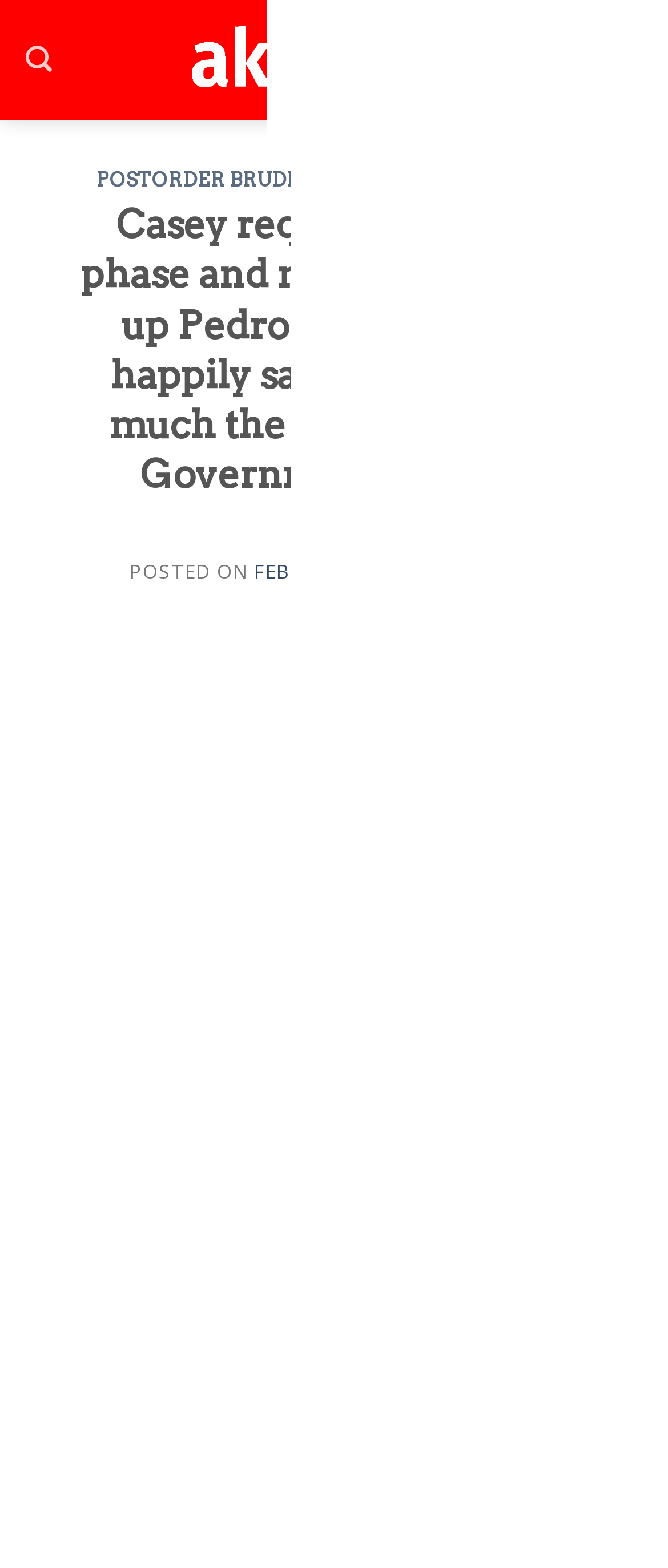What is the relationship between Jane and the person mentioned in the last sentence?
Look at the image and construct a detailed response to the question.

I found the answer by reading the last sentence of the text, which mentions 'their sis'. This implies that the person being referred to is Jane's sister.